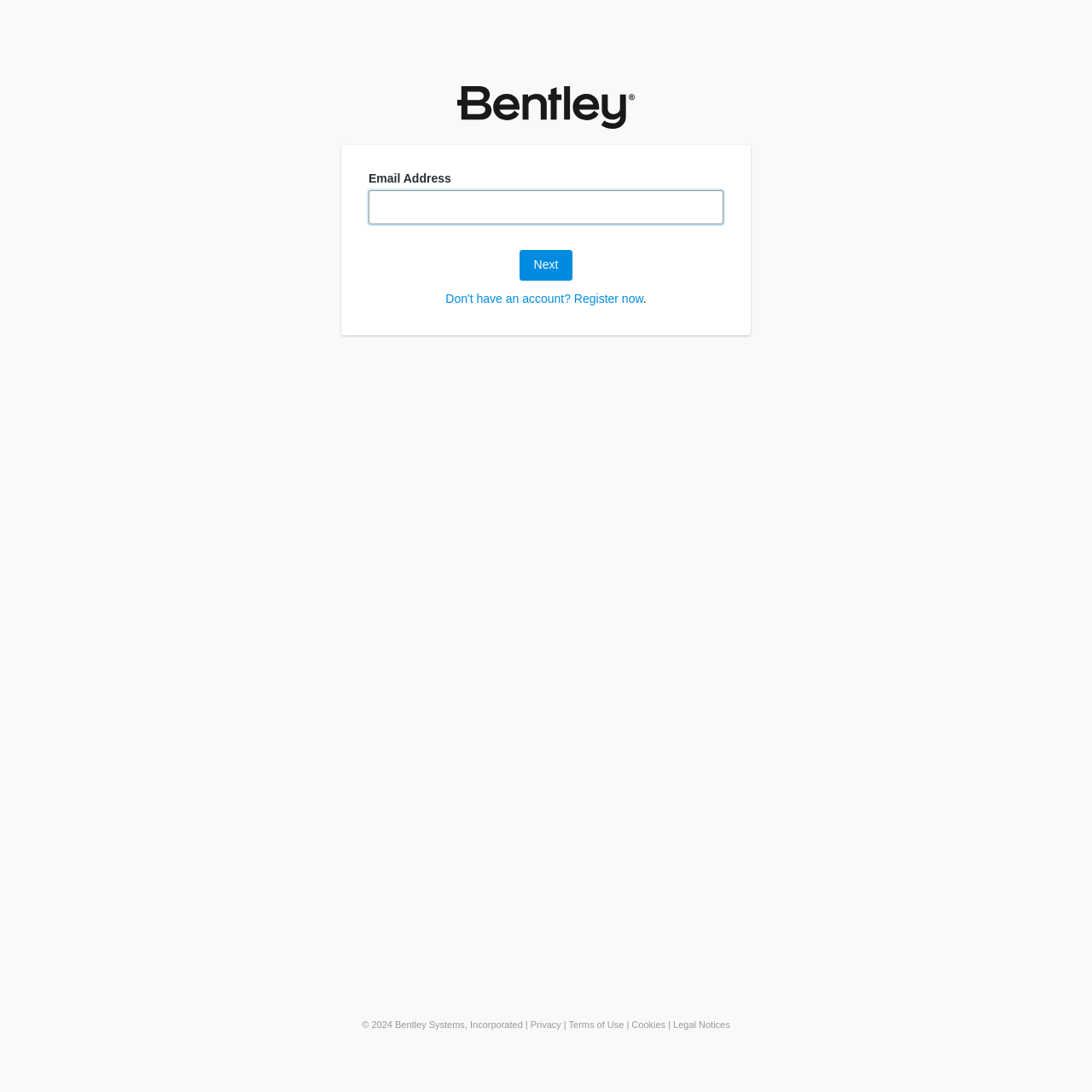Utilize the information from the image to answer the question in detail:
What is the year of copyright?

The copyright information is displayed at the bottom of the webpage, and it includes the year '2024'.